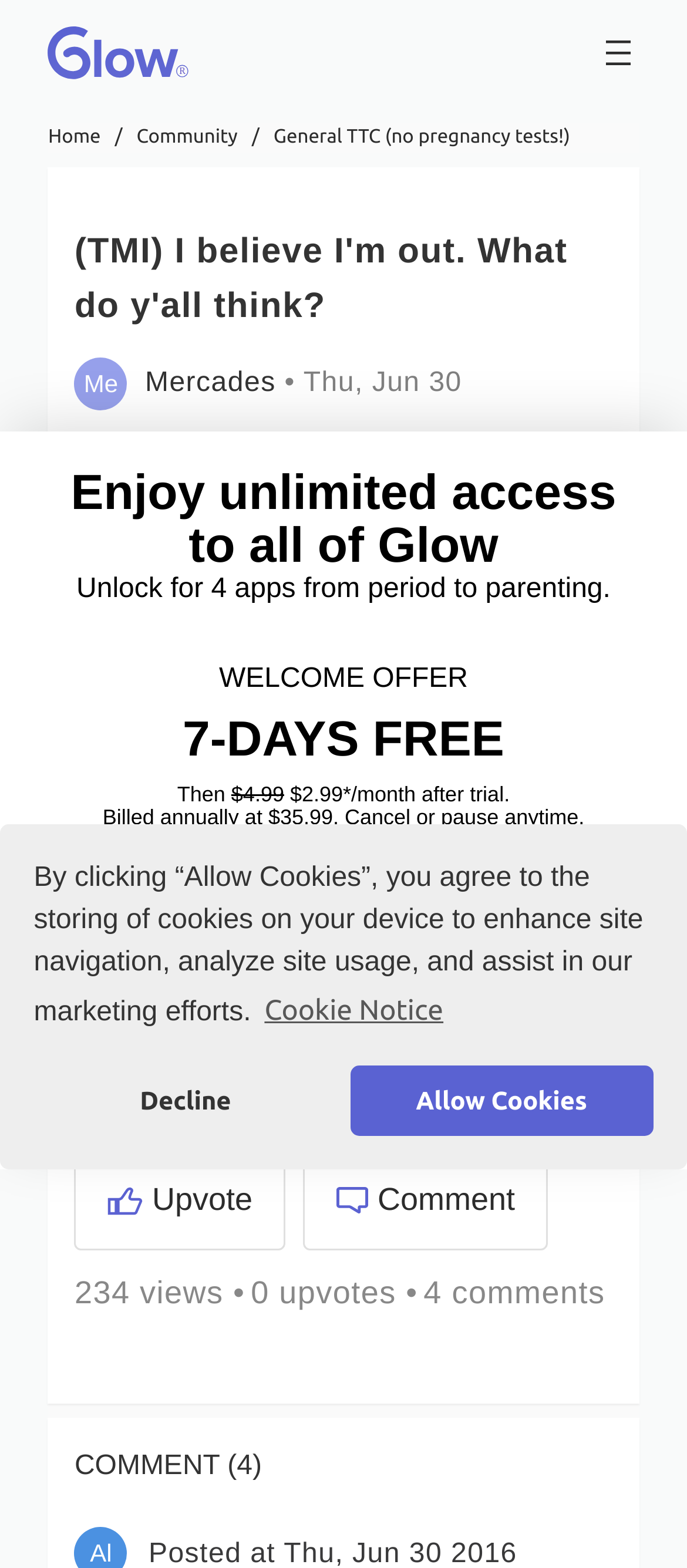How many months has the author been trying to conceive?
Please use the image to provide an in-depth answer to the question.

The author mentions in the post that they have been trying to conceive for 4 months, as written in the StaticText element 'Edit...I forgot to say me and my boyfriend been ttc for 4 months now.'